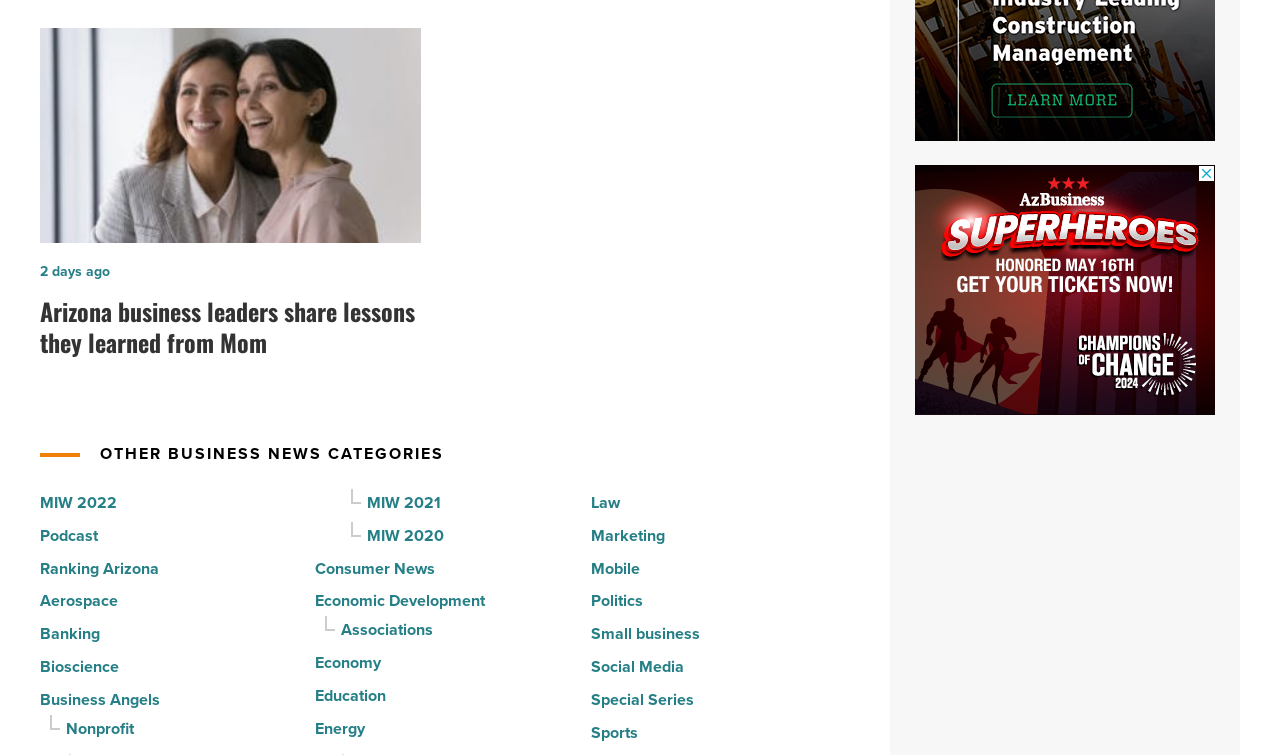Mark the bounding box of the element that matches the following description: "MIW 2021".

[0.287, 0.648, 0.345, 0.686]